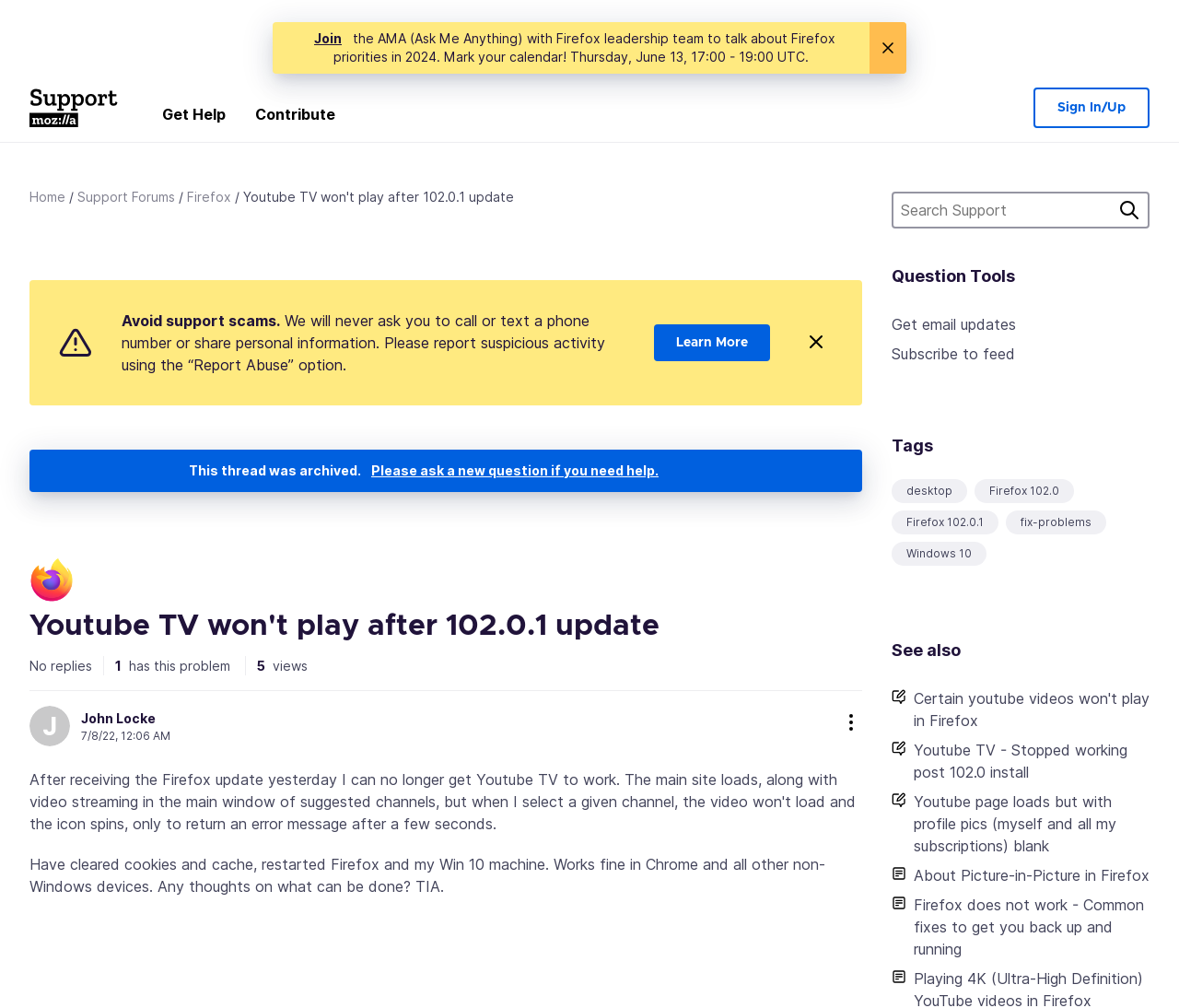Can you provide the bounding box coordinates for the element that should be clicked to implement the instruction: "Click the 'Sign In/Up' link"?

[0.877, 0.087, 0.975, 0.127]